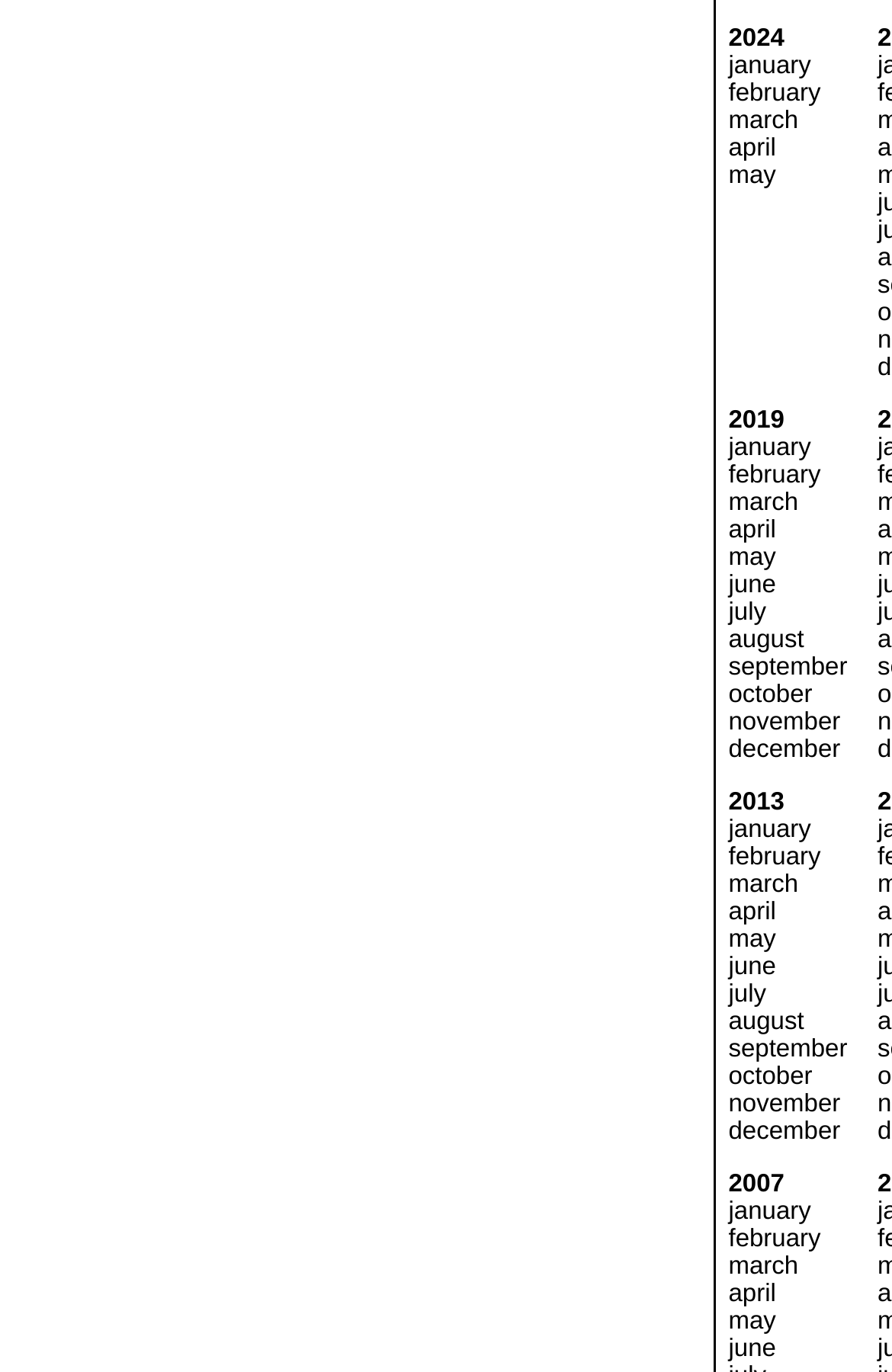Please identify the bounding box coordinates of the clickable region that I should interact with to perform the following instruction: "click january". The coordinates should be expressed as four float numbers between 0 and 1, i.e., [left, top, right, bottom].

[0.817, 0.038, 0.909, 0.058]